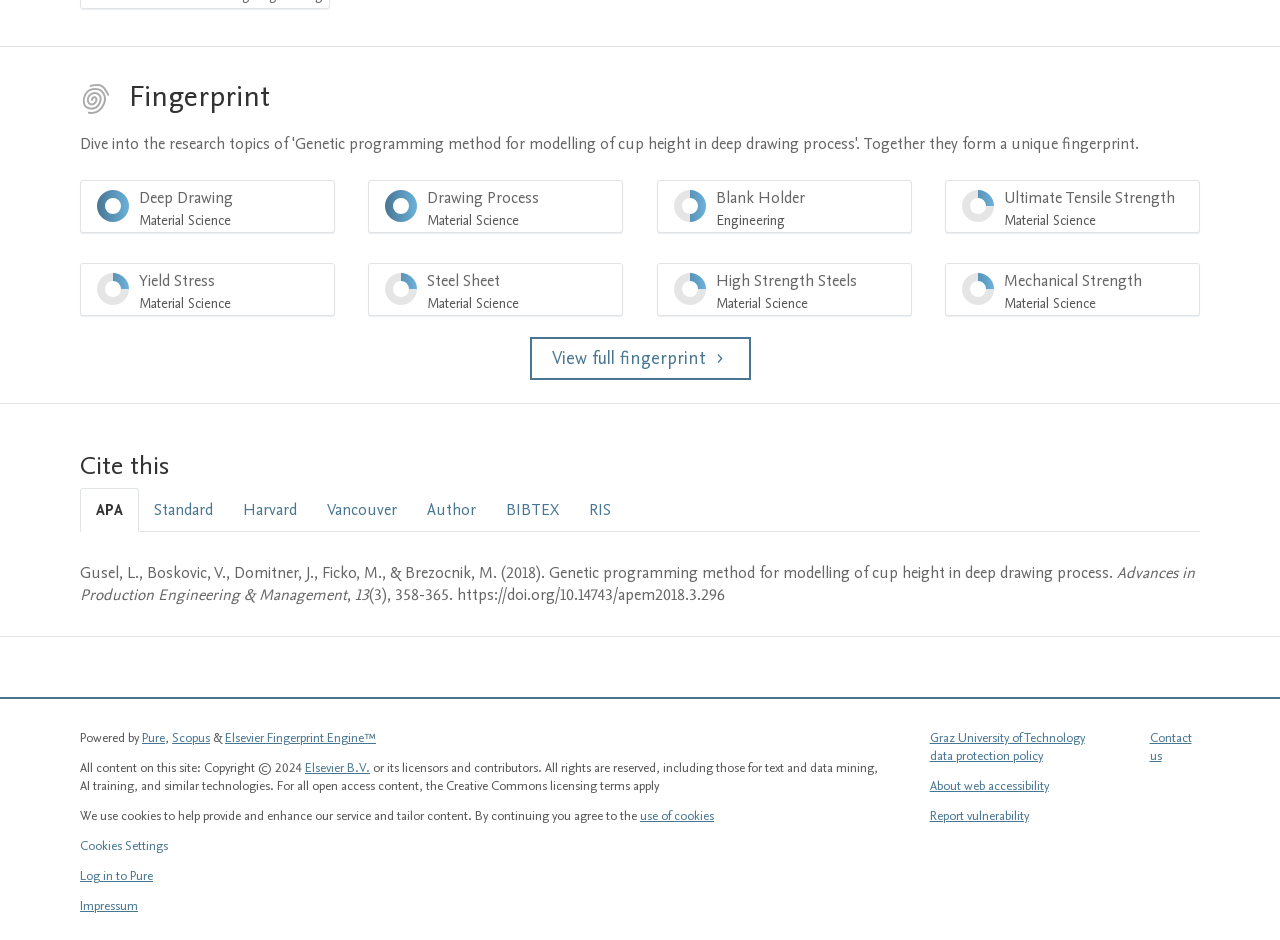Please identify the bounding box coordinates for the region that you need to click to follow this instruction: "View content in Vancouver style".

[0.244, 0.521, 0.322, 0.565]